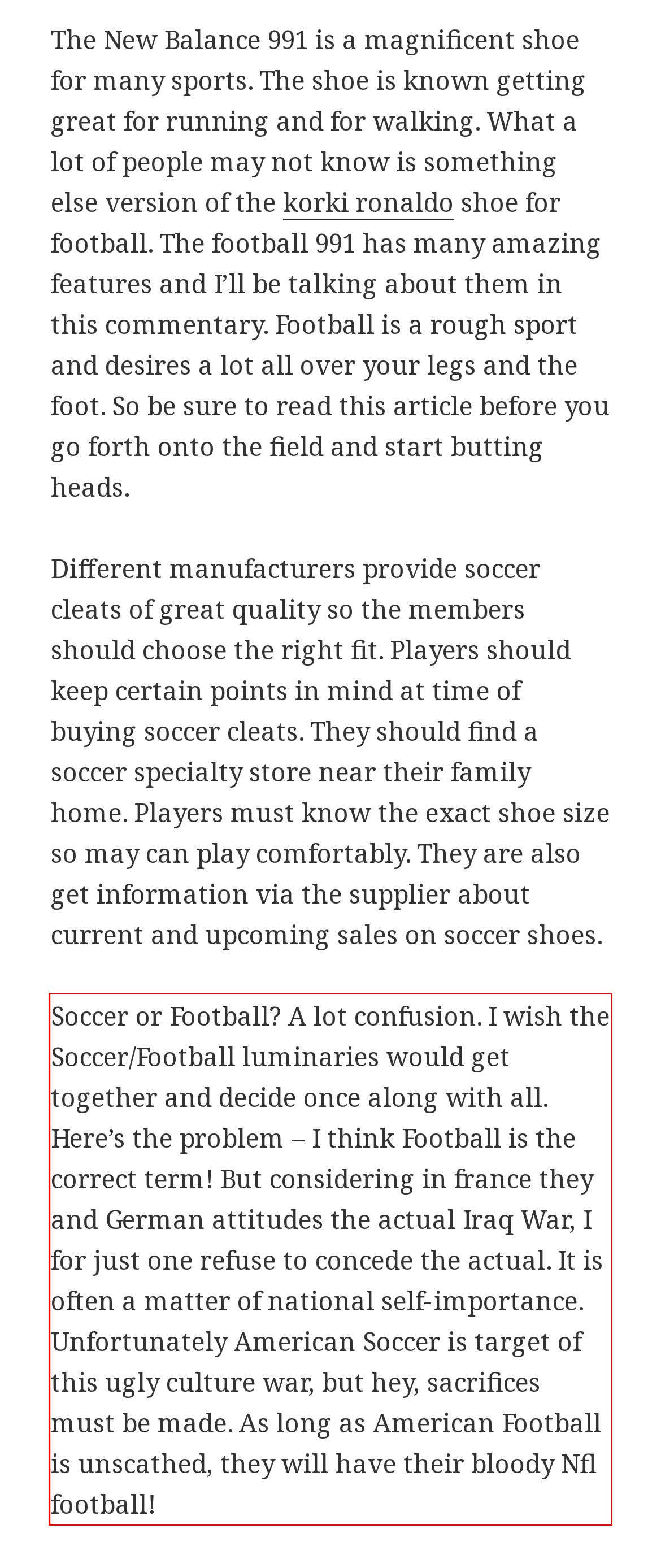Please look at the webpage screenshot and extract the text enclosed by the red bounding box.

Soccer or Football? A lot confusion. I wish the Soccer/Football luminaries would get together and decide once along with all. Here’s the problem – I think Football is the correct term! But considering in france they and German attitudes the actual Iraq War, I for just one refuse to concede the actual. It is often a matter of national self-importance. Unfortunately American Soccer is target of this ugly culture war, but hey, sacrifices must be made. As long as American Football is unscathed, they will have their bloody Nfl football!